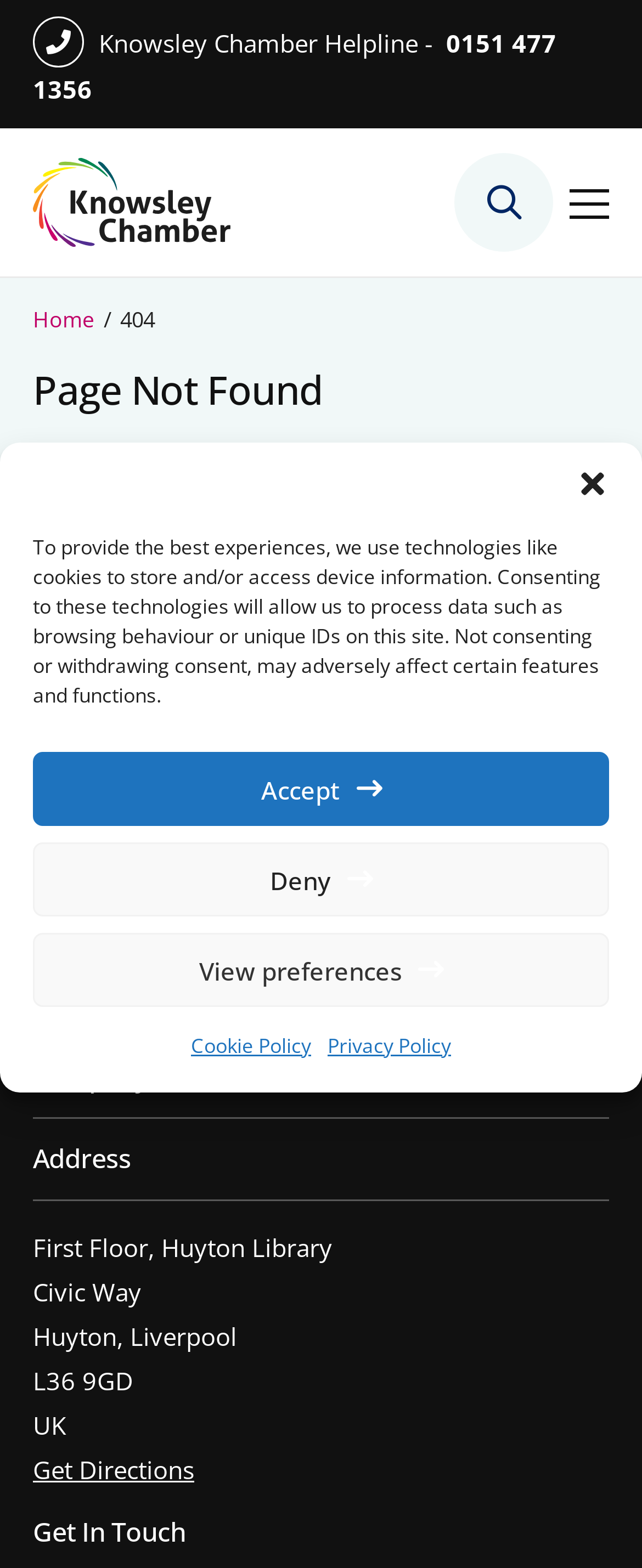Determine the coordinates of the bounding box that should be clicked to complete the instruction: "go to homepage". The coordinates should be represented by four float numbers between 0 and 1: [left, top, right, bottom].

None